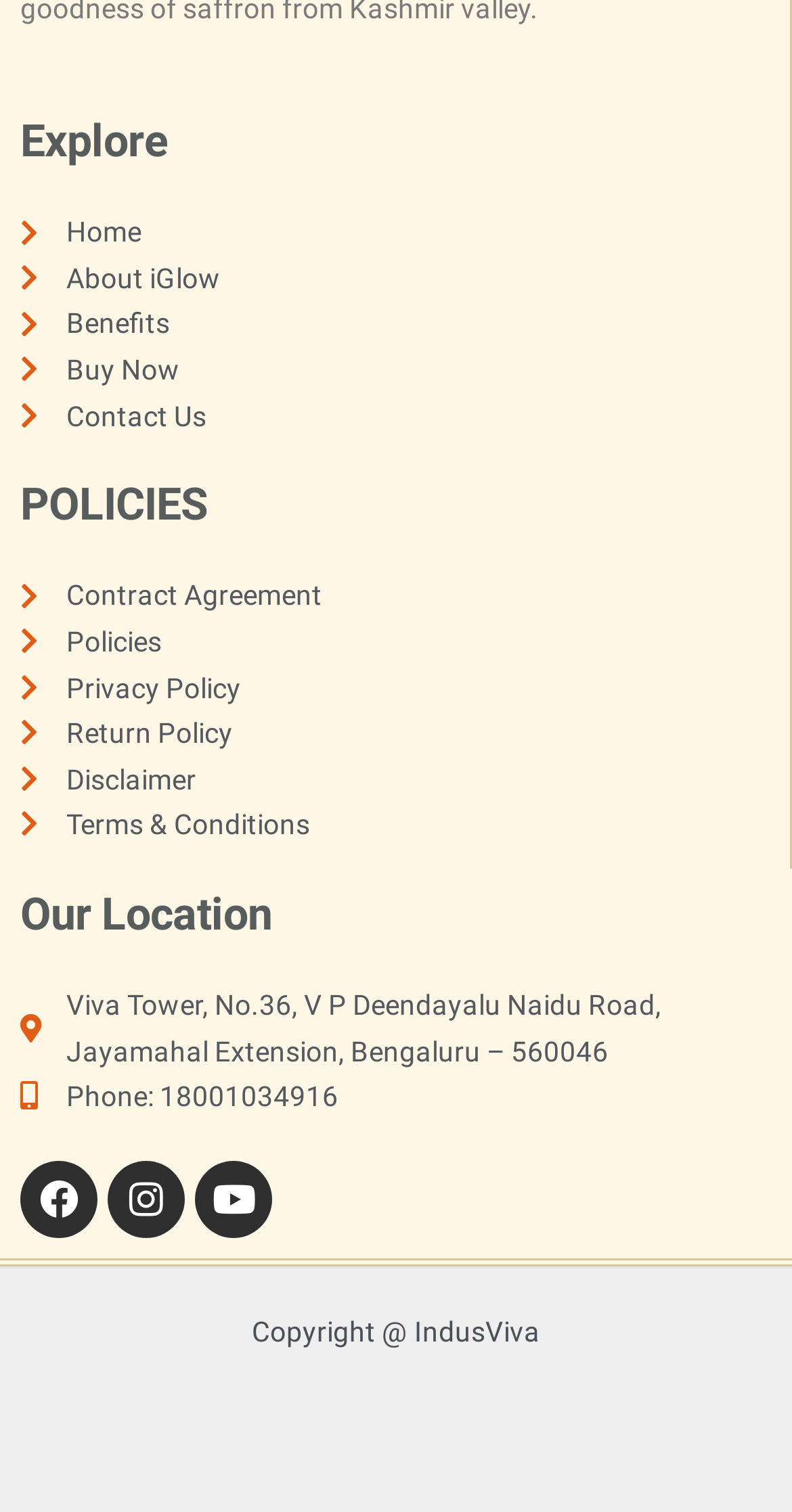Please specify the bounding box coordinates of the clickable region necessary for completing the following instruction: "Go to Home". The coordinates must consist of four float numbers between 0 and 1, i.e., [left, top, right, bottom].

[0.026, 0.139, 0.972, 0.169]